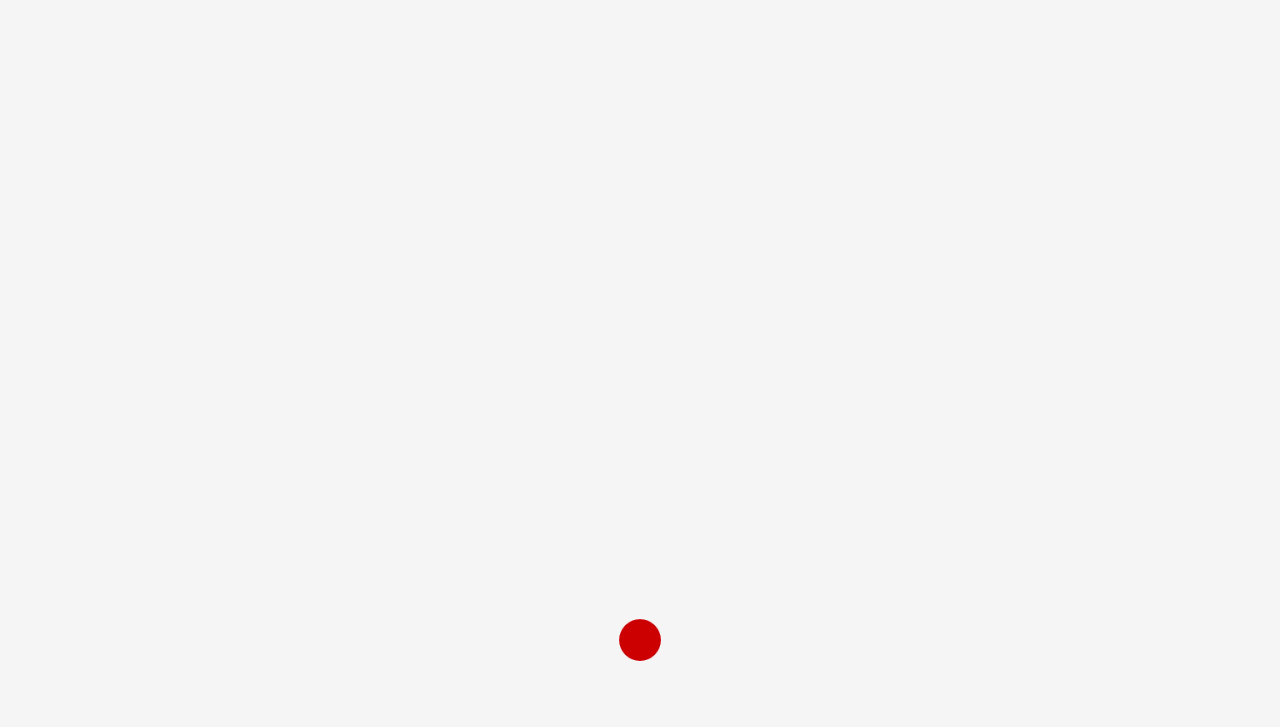Locate the bounding box coordinates of the area to click to fulfill this instruction: "Visit the Occupy Oakland Media website". The bounding box should be presented as four float numbers between 0 and 1, in the order [left, top, right, bottom].

[0.266, 0.041, 0.734, 0.186]